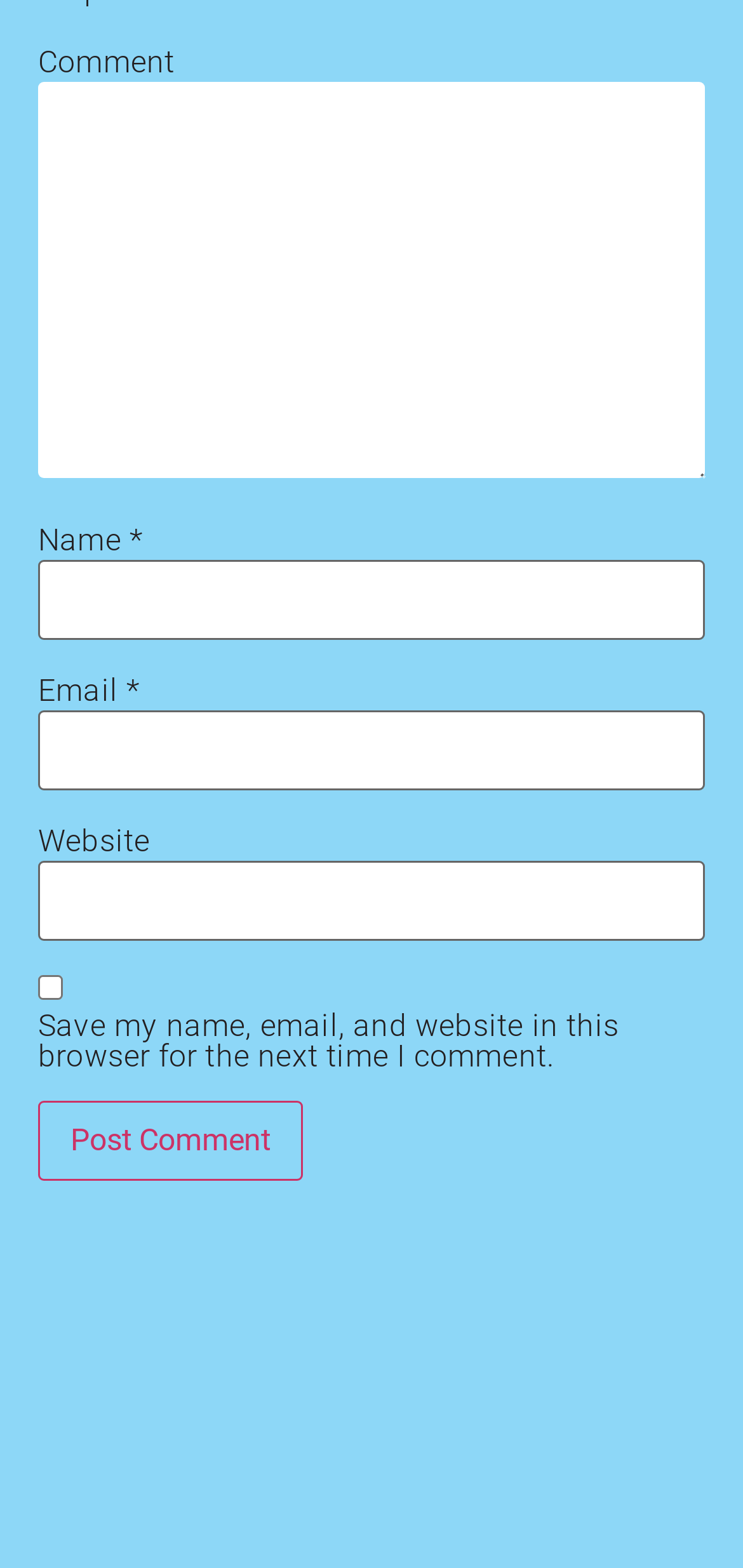What is required to post a comment?
Please use the image to provide an in-depth answer to the question.

The webpage has three textboxes: Name, Email, and Website. The Name and Email textboxes are marked as required, indicating that they must be filled in to post a comment.